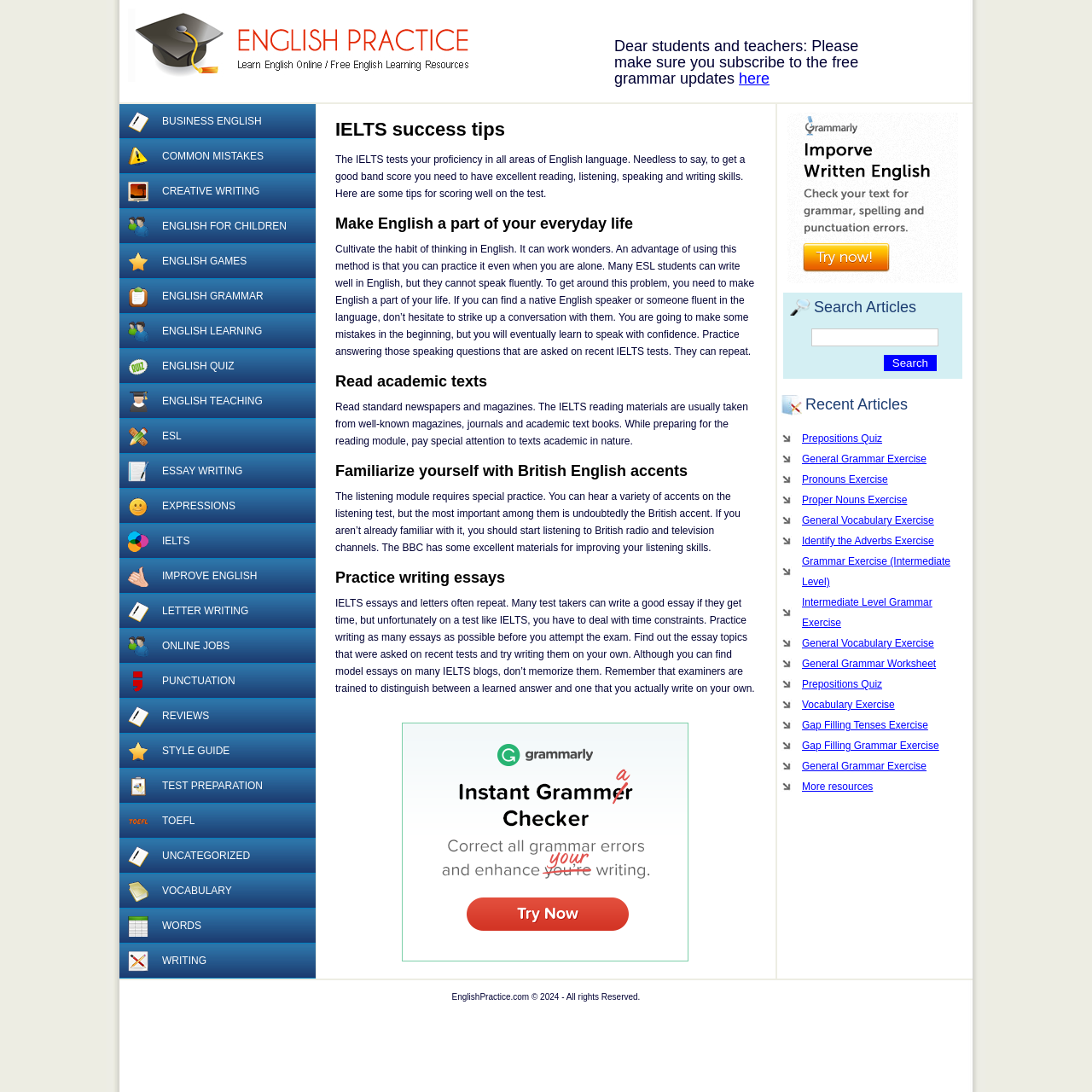What is the function of the textbox in the 'Search Articles' section?
Analyze the image and provide a thorough answer to the question.

The textbox is located in the 'Search Articles' section and is likely used to input keywords or phrases to search for relevant articles on the webpage.